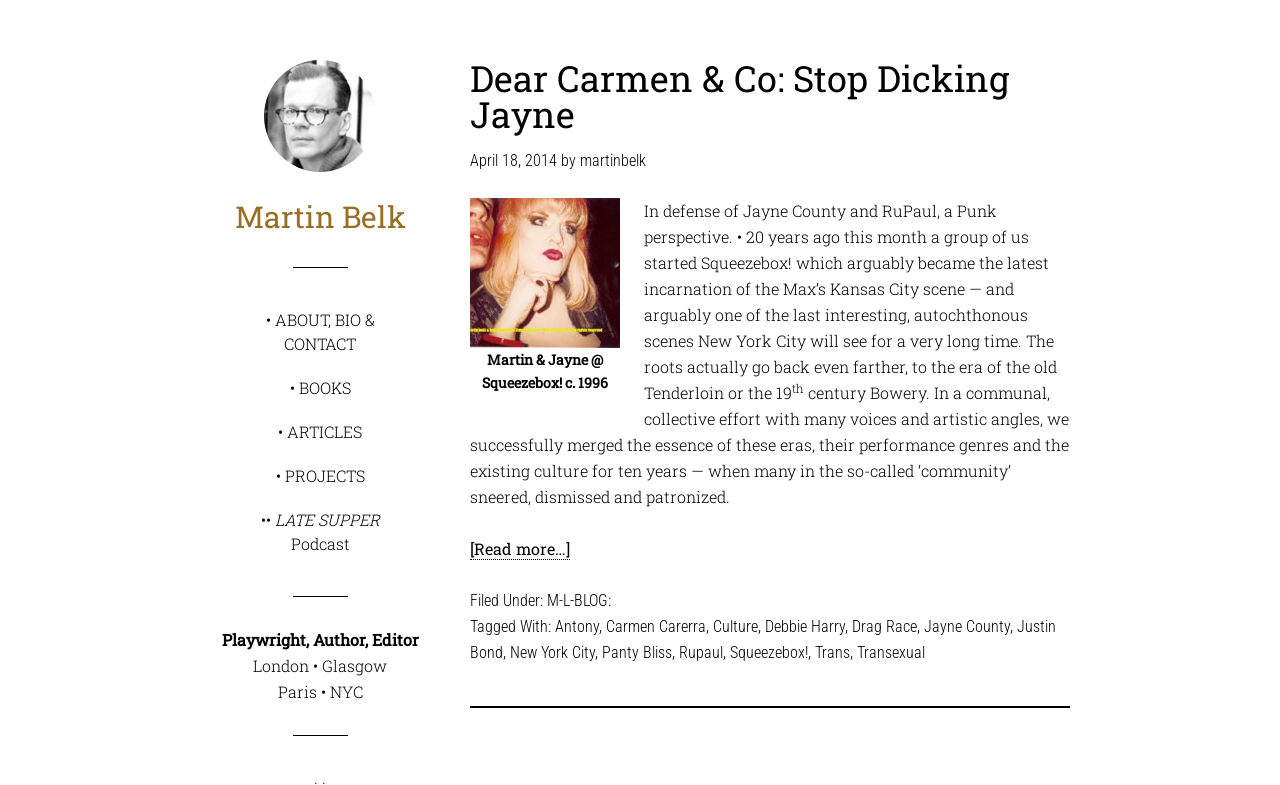Using the information in the image, could you please answer the following question in detail:
What is the title of the article?

The title of the article is mentioned in the heading element with bounding box coordinates [0.367, 0.076, 0.836, 0.168], and also as a link with bounding box coordinates [0.367, 0.069, 0.788, 0.176].